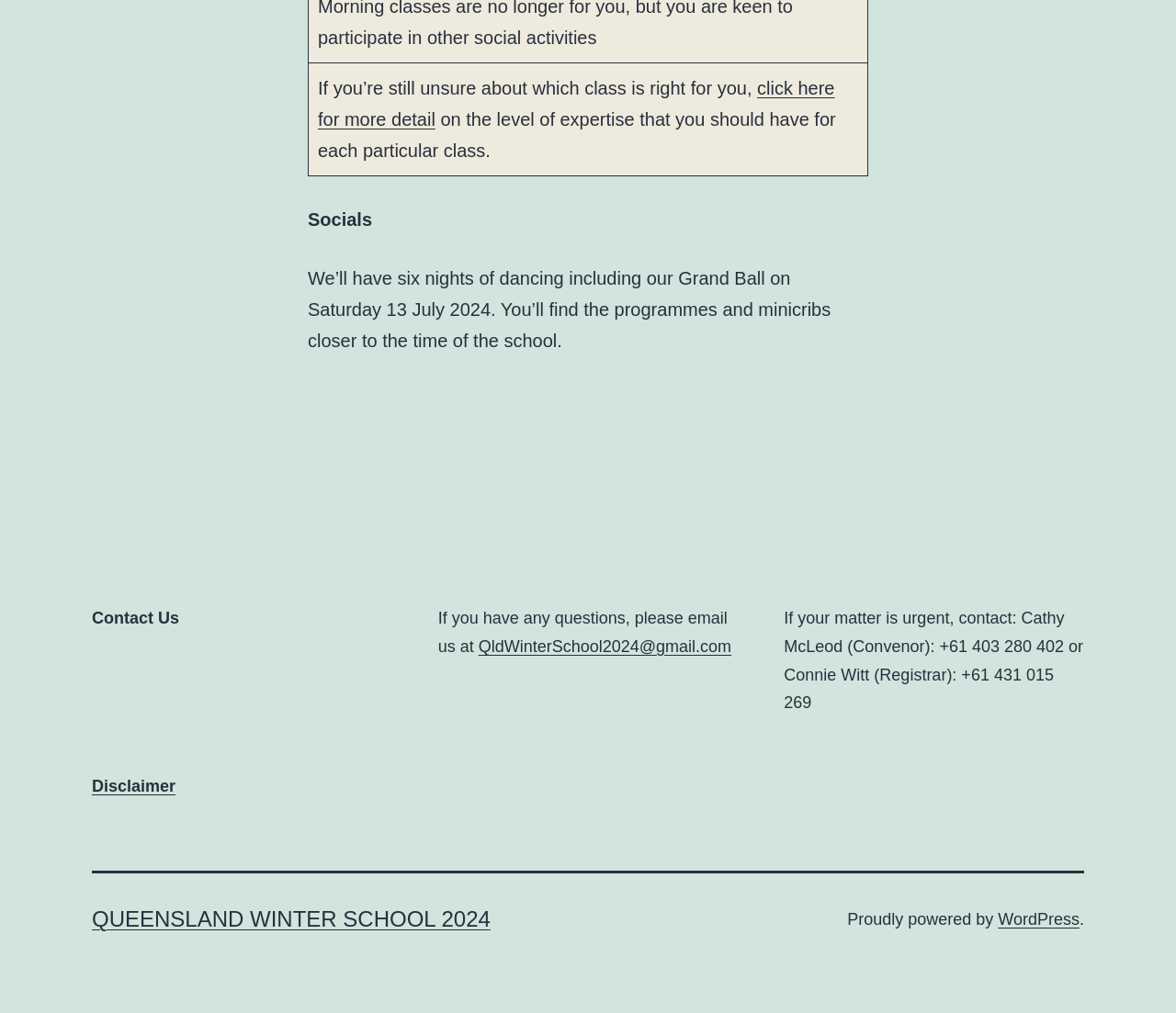What is the platform used to power the website?
Answer the question with detailed information derived from the image.

The platform used to power the website can be found at the bottom of the webpage, in the contentinfo section, where it is written as a link 'WordPress'.